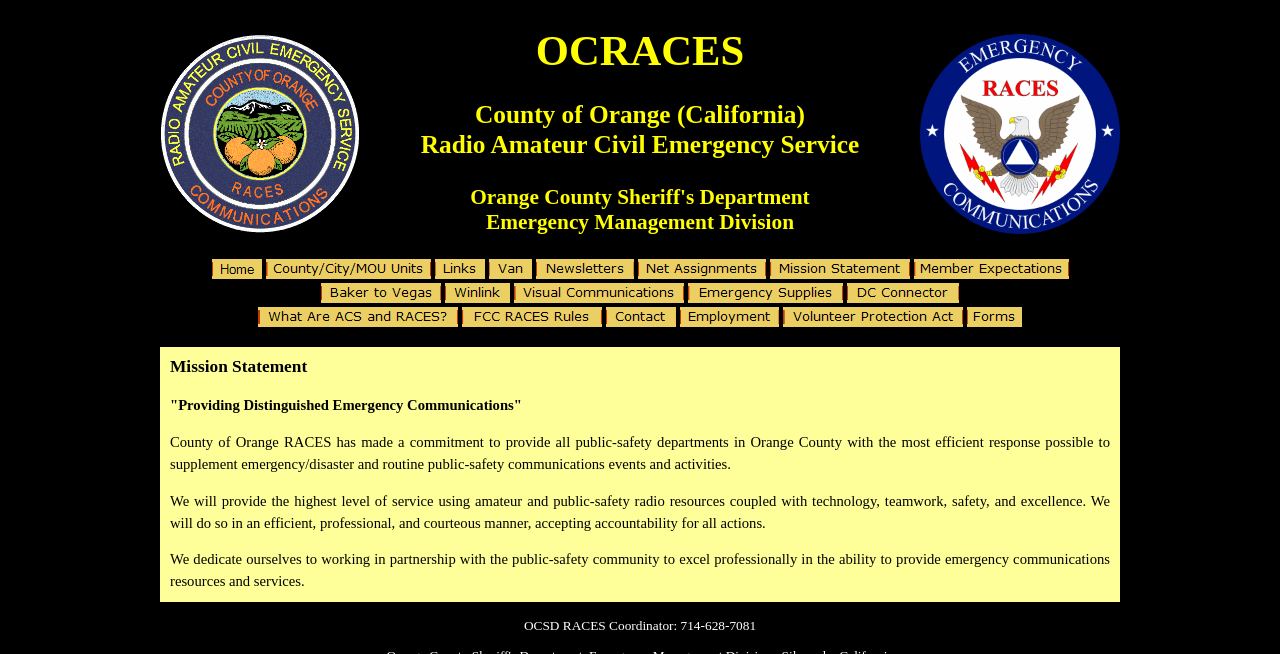How many links are there in the webpage?
Provide a comprehensive and detailed answer to the question.

There are 19 links in the webpage, which are 'Home', 'County/City/MOU Units', 'Links', 'Van', 'Newsletters', 'Net Assignments', 'Mission Statement', 'Member Expectations', 'Baker to Vegas', 'Winlink', 'Visual Communications', 'Emergency Supplies', 'DC Connector', 'What Are ACS and RACES?', 'FCC RACES Rules', 'Contact', 'Employment', 'Volunteer Protection Act', and 'Forms'.